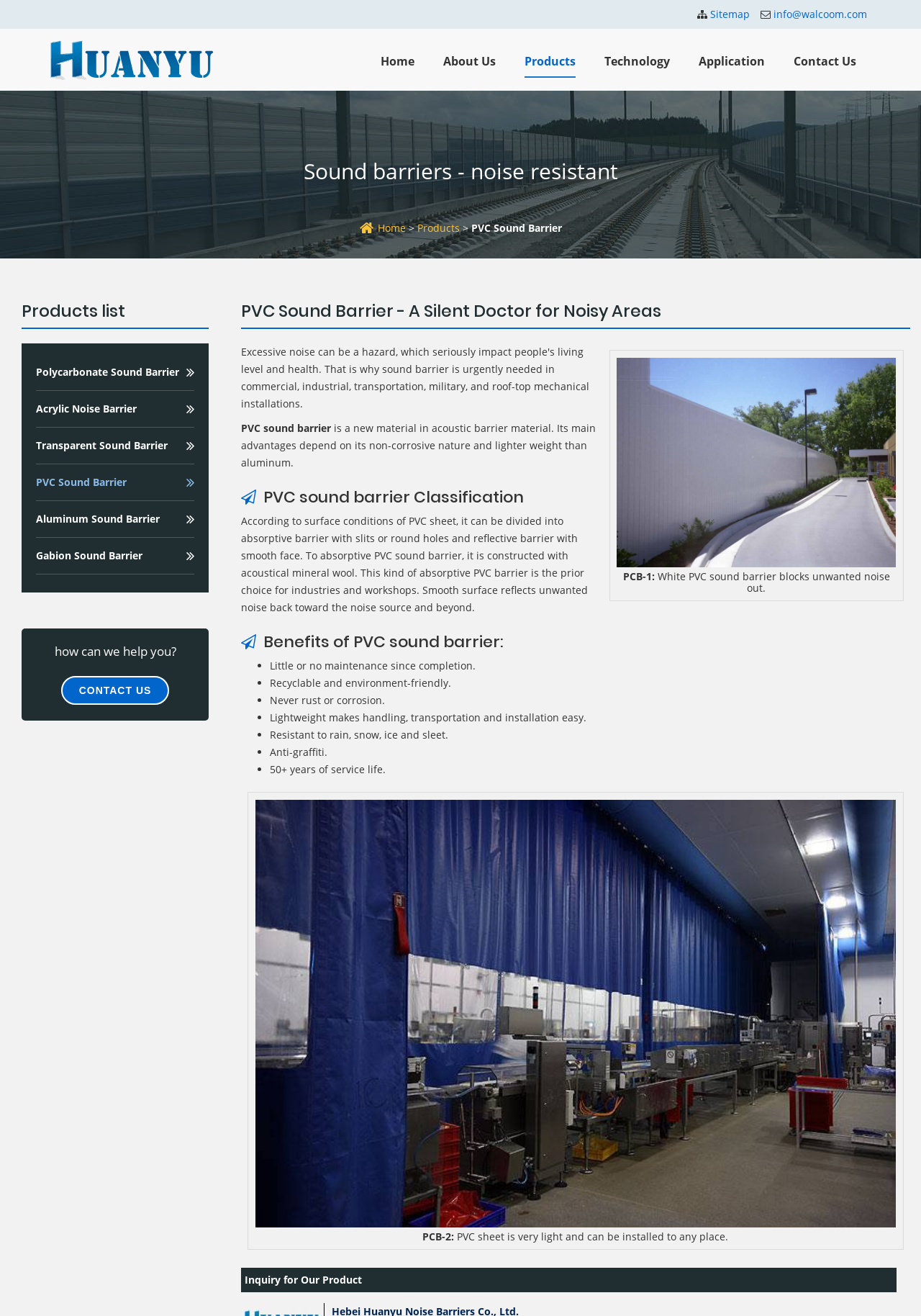What is the application of PVC sound barrier? Examine the screenshot and reply using just one word or a brief phrase.

Workshops